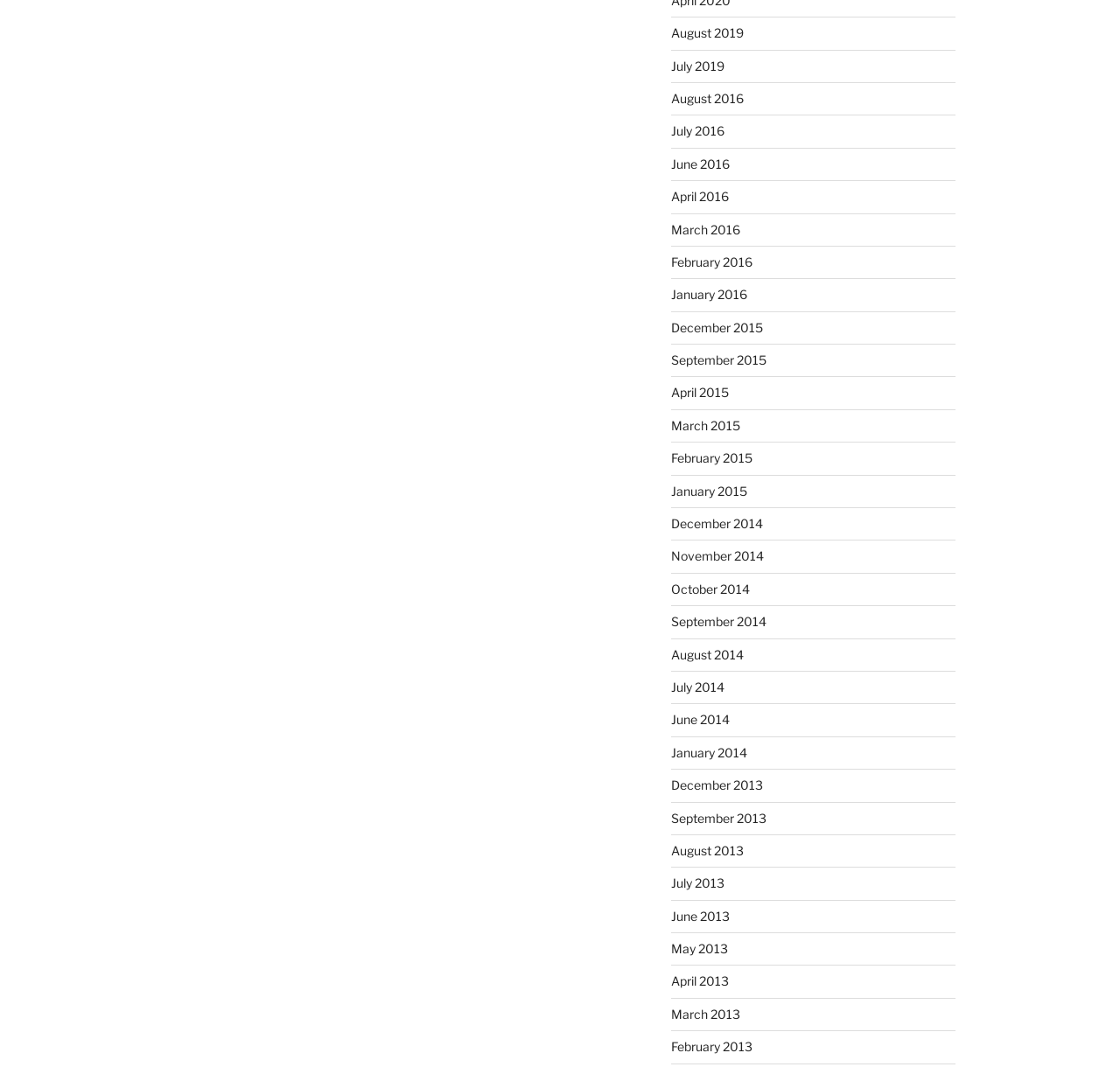How many links are there for the year 2016?
Refer to the image and provide a one-word or short phrase answer.

5